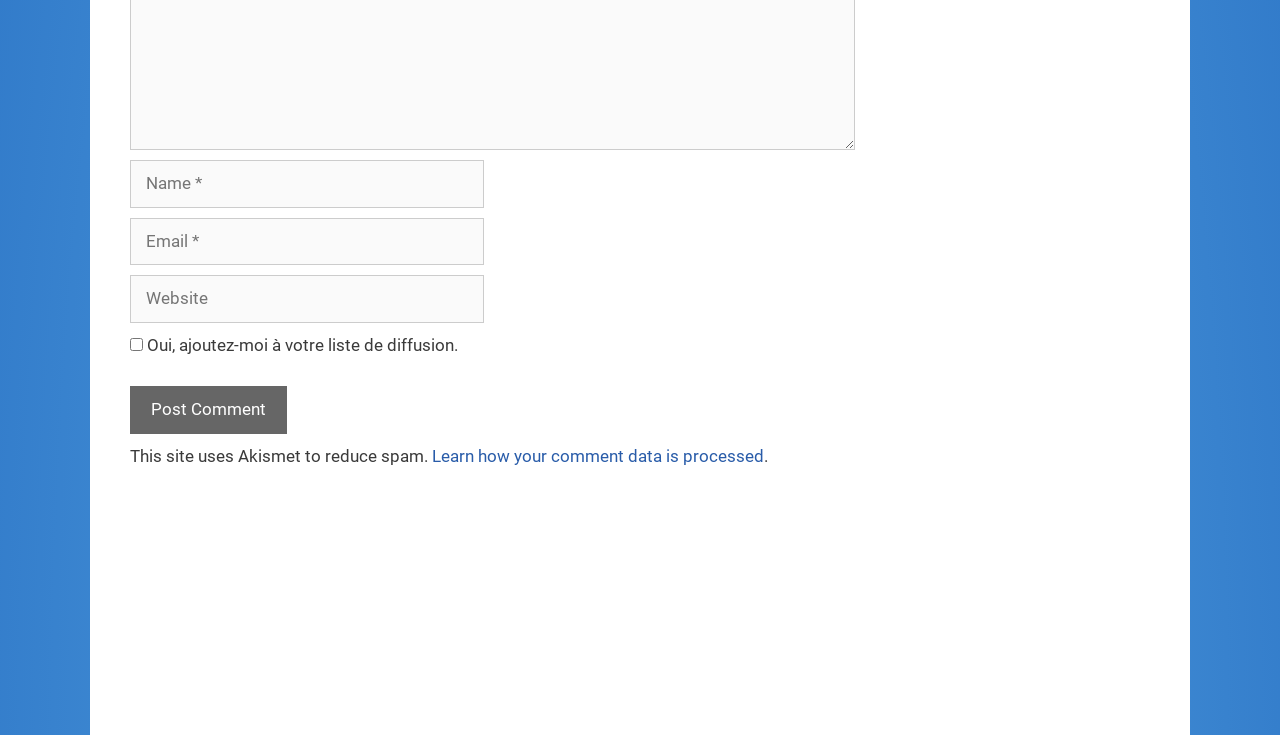Provide a brief response to the question below using one word or phrase:
How many links are there in the webpage?

24